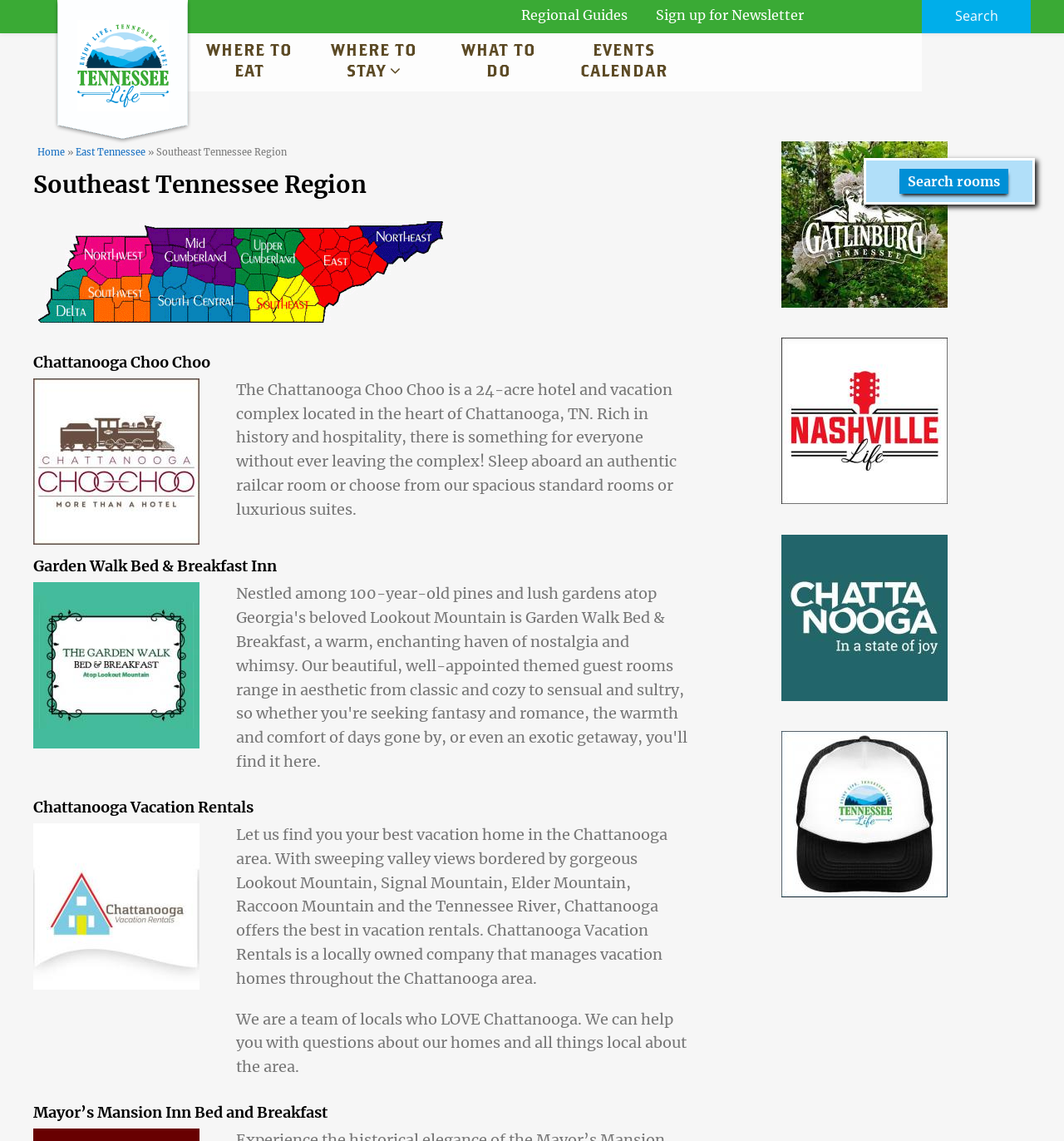Based on the element description Events Calendar, identify the bounding box of the UI element in the given webpage screenshot. The coordinates should be in the format (top-left x, top-left y, bottom-right x, bottom-right y) and must be between 0 and 1.

[0.527, 0.029, 0.645, 0.08]